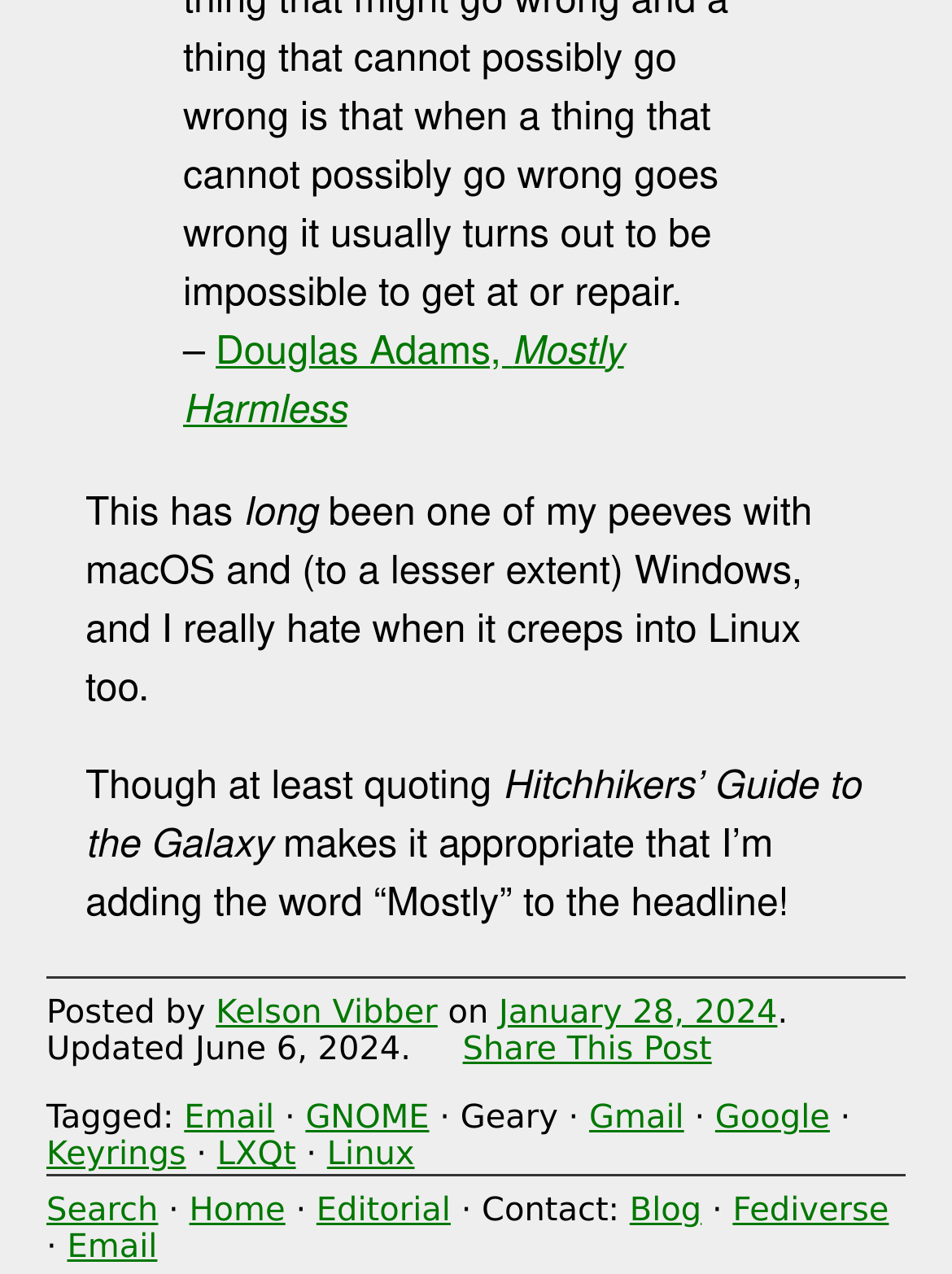Provide the bounding box coordinates for the specified HTML element described in this description: "Kelson Vibber". The coordinates should be four float numbers ranging from 0 to 1, in the format [left, top, right, bottom].

[0.227, 0.782, 0.46, 0.81]